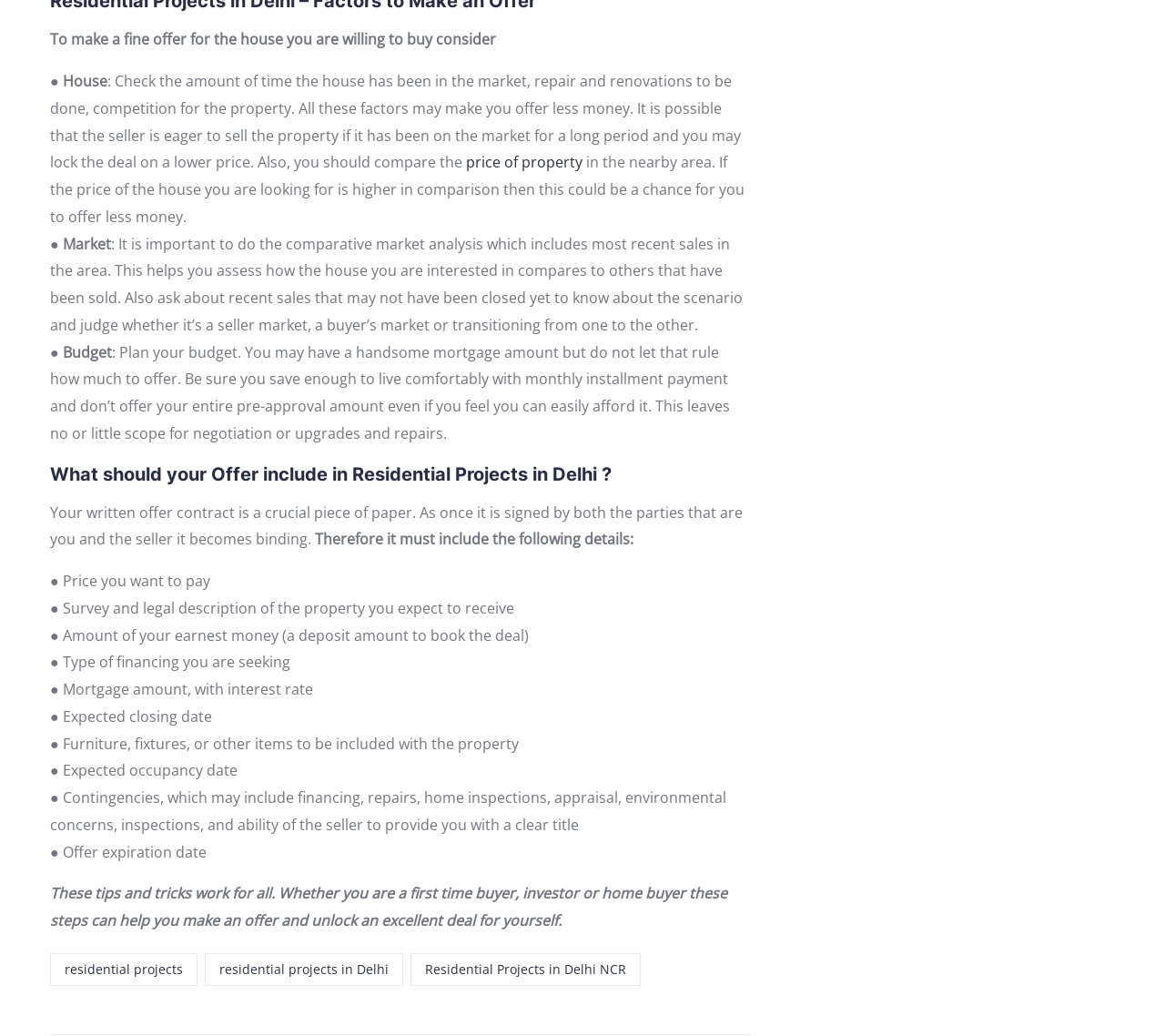Provide a single word or phrase to answer the given question: 
Why is it important to plan your budget when making an offer?

To save for monthly payments